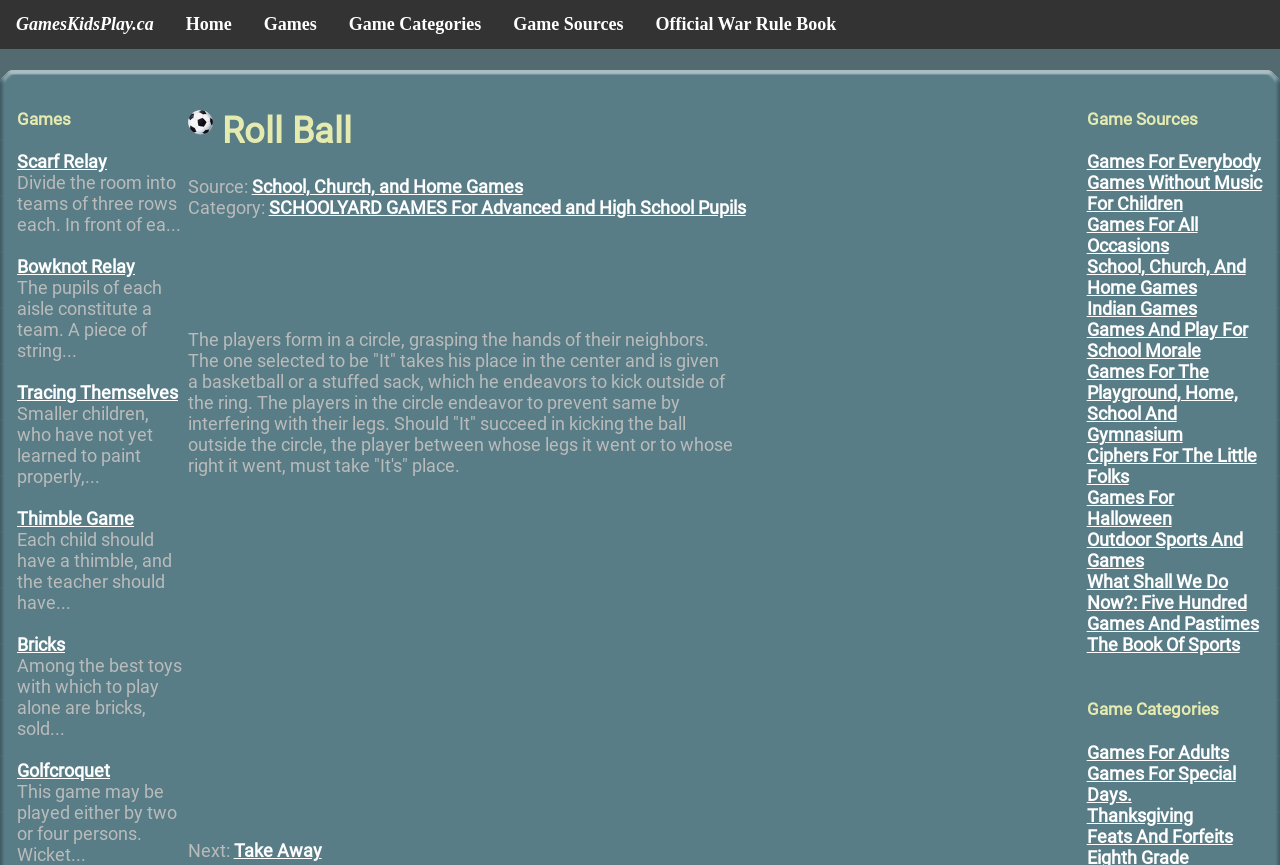Identify the coordinates of the bounding box for the element described below: "School, Church, and Home Games". Return the coordinates as four float numbers between 0 and 1: [left, top, right, bottom].

[0.197, 0.204, 0.408, 0.228]